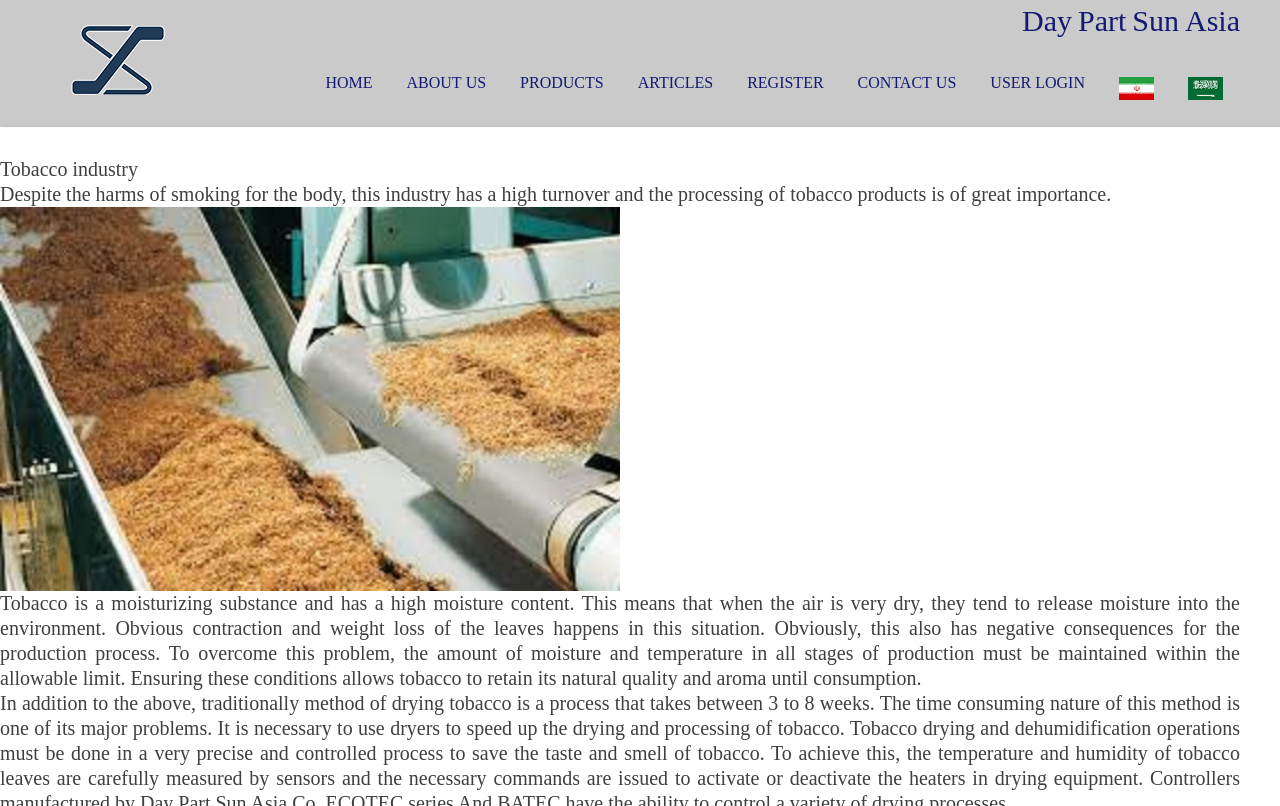Based on the image, provide a detailed response to the question:
What is the purpose of the industry mentioned?

According to the text in the LayoutTableCell element, the purpose of the tobacco industry is the processing of tobacco products, which is mentioned as being of great importance.